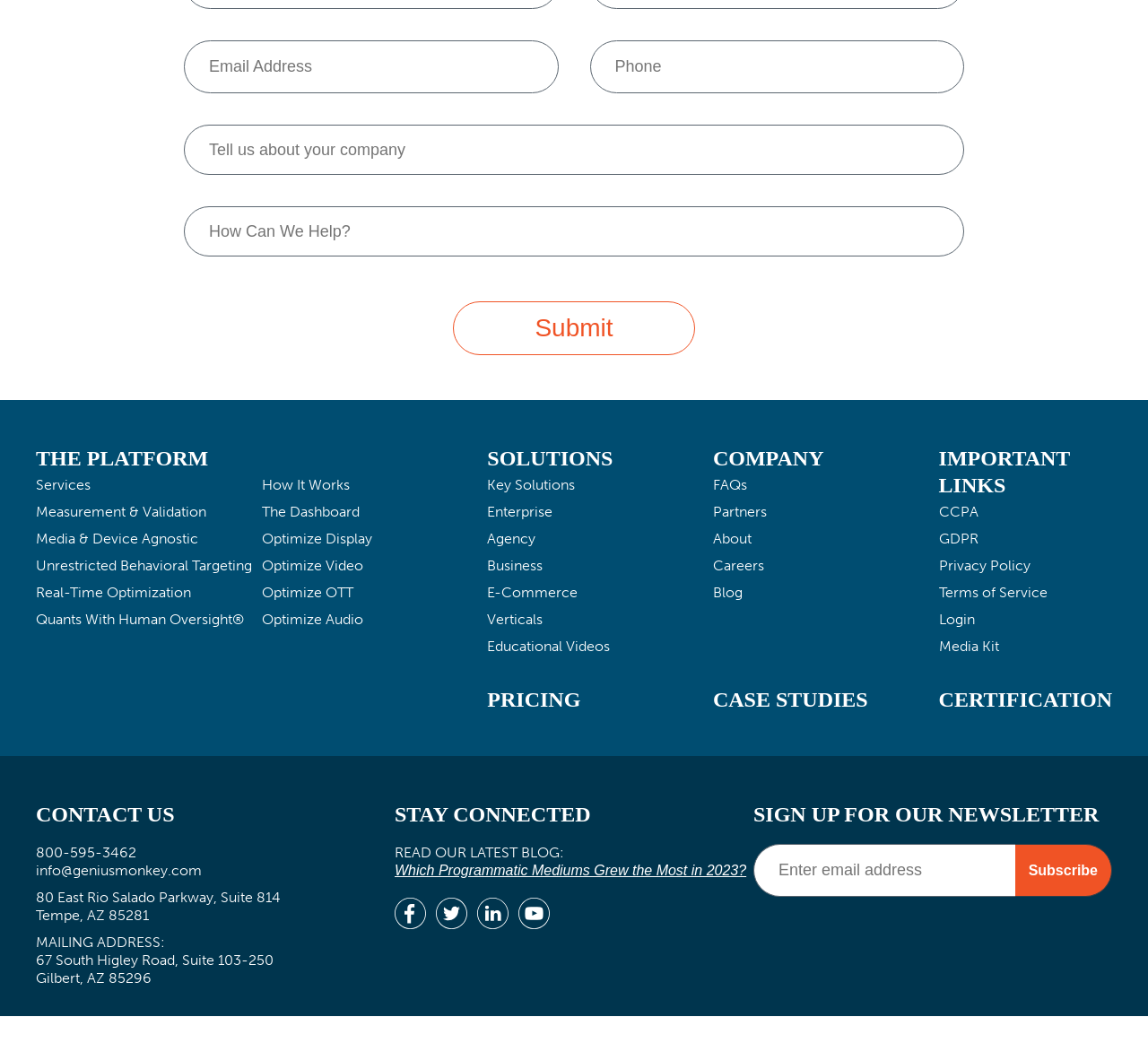Using the information in the image, could you please answer the following question in detail:
What is the purpose of the form at the top of the page?

The form at the top of the page is used to contact the company, as it asks for email address, phone number, and other information about the company, and has a submit button.